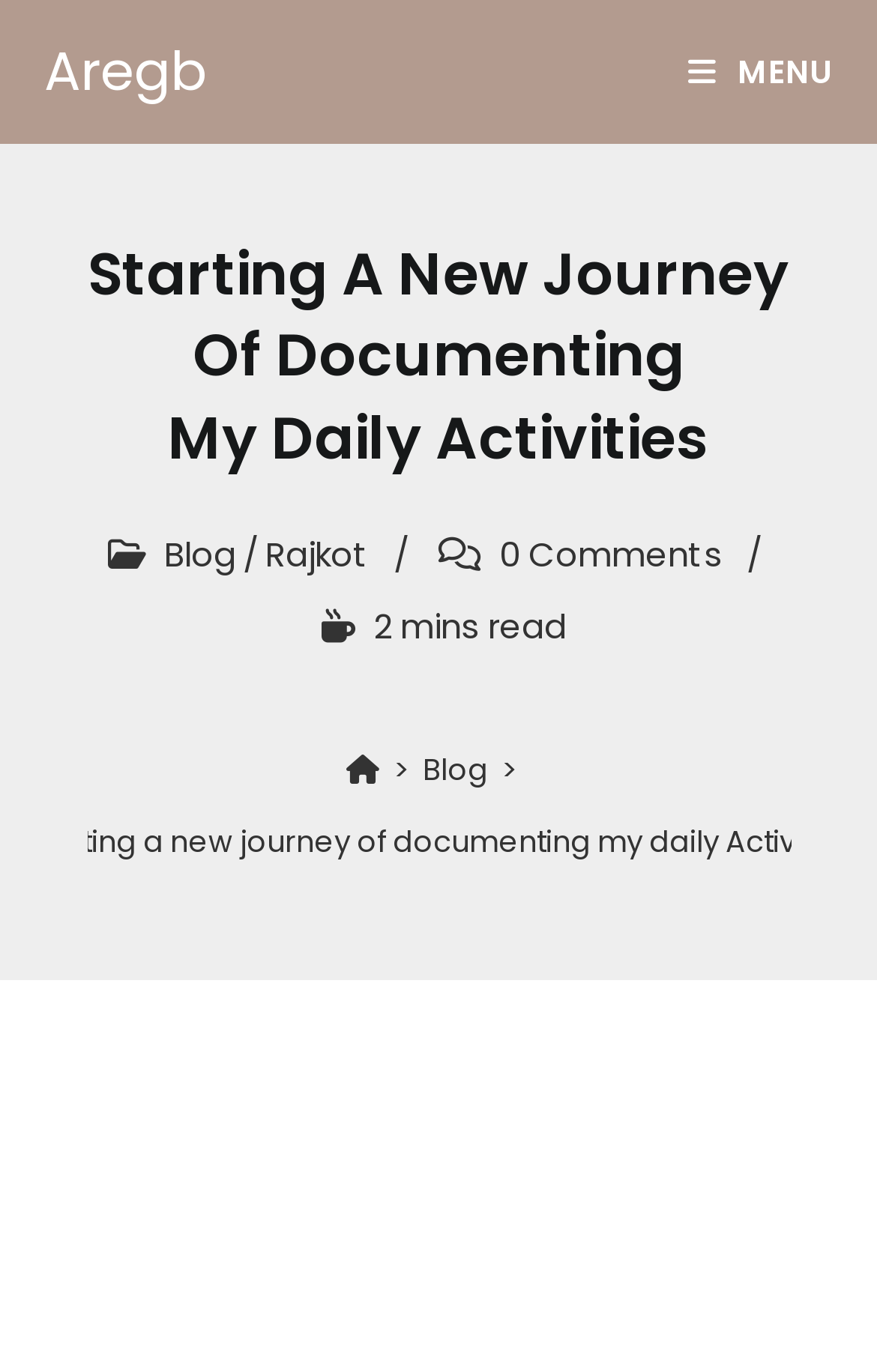What is the name of the blogger? Using the information from the screenshot, answer with a single word or phrase.

Sagar Ganatra